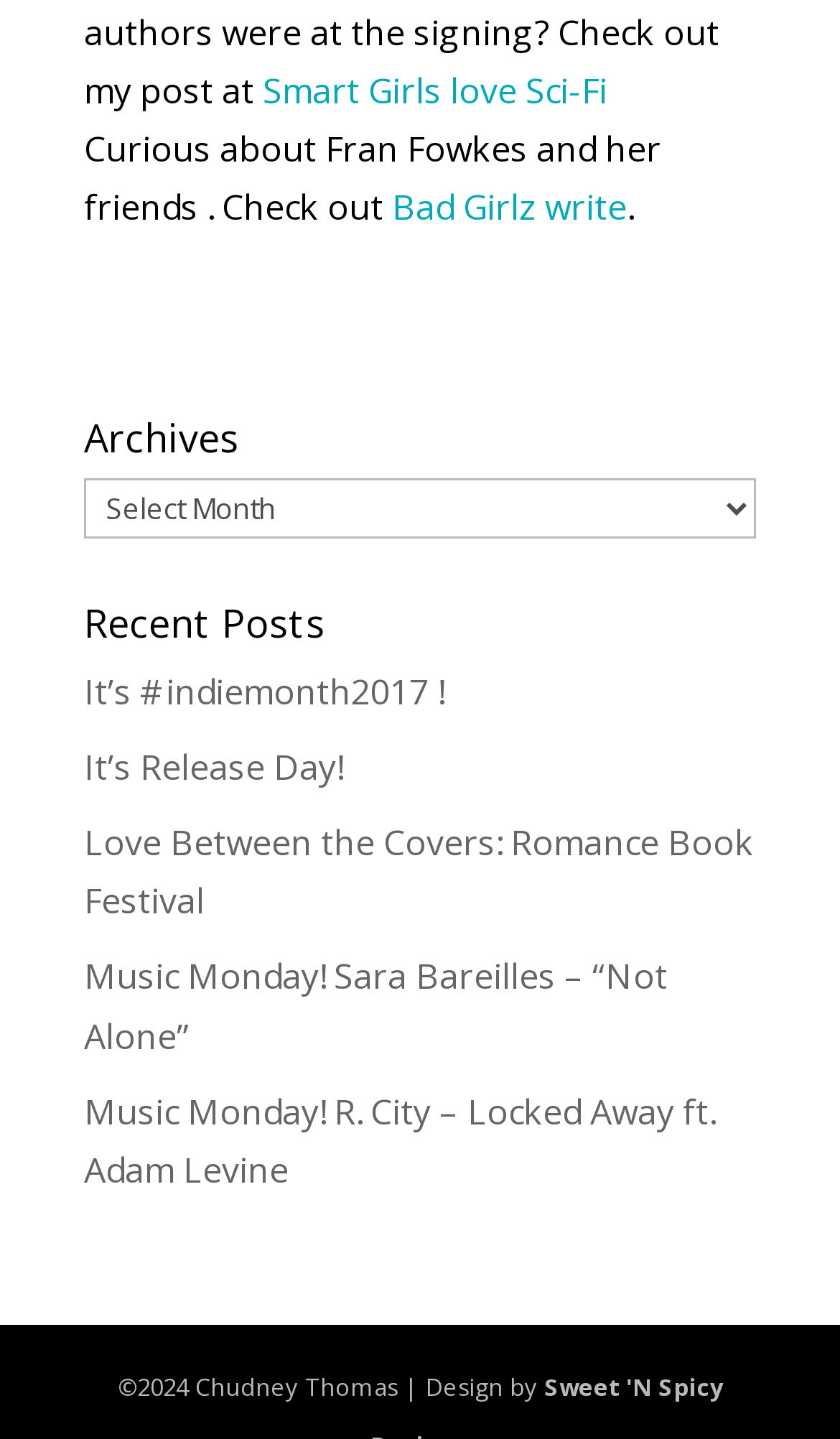Respond to the following question using a concise word or phrase: 
Is the 'Archives' dropdown menu expanded?

No